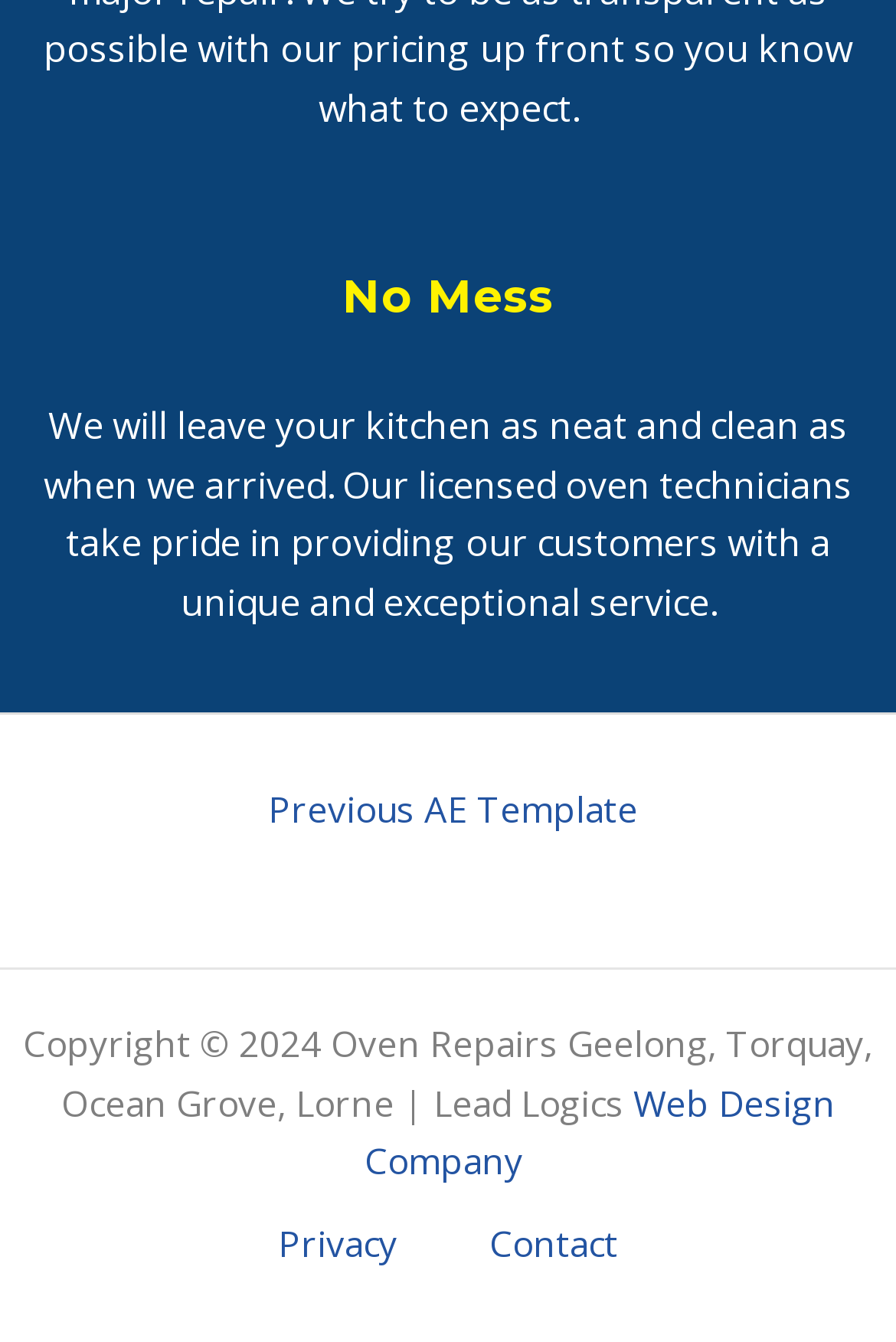Find the bounding box of the element with the following description: "Web Design Company". The coordinates must be four float numbers between 0 and 1, formatted as [left, top, right, bottom].

[0.406, 0.803, 0.932, 0.884]